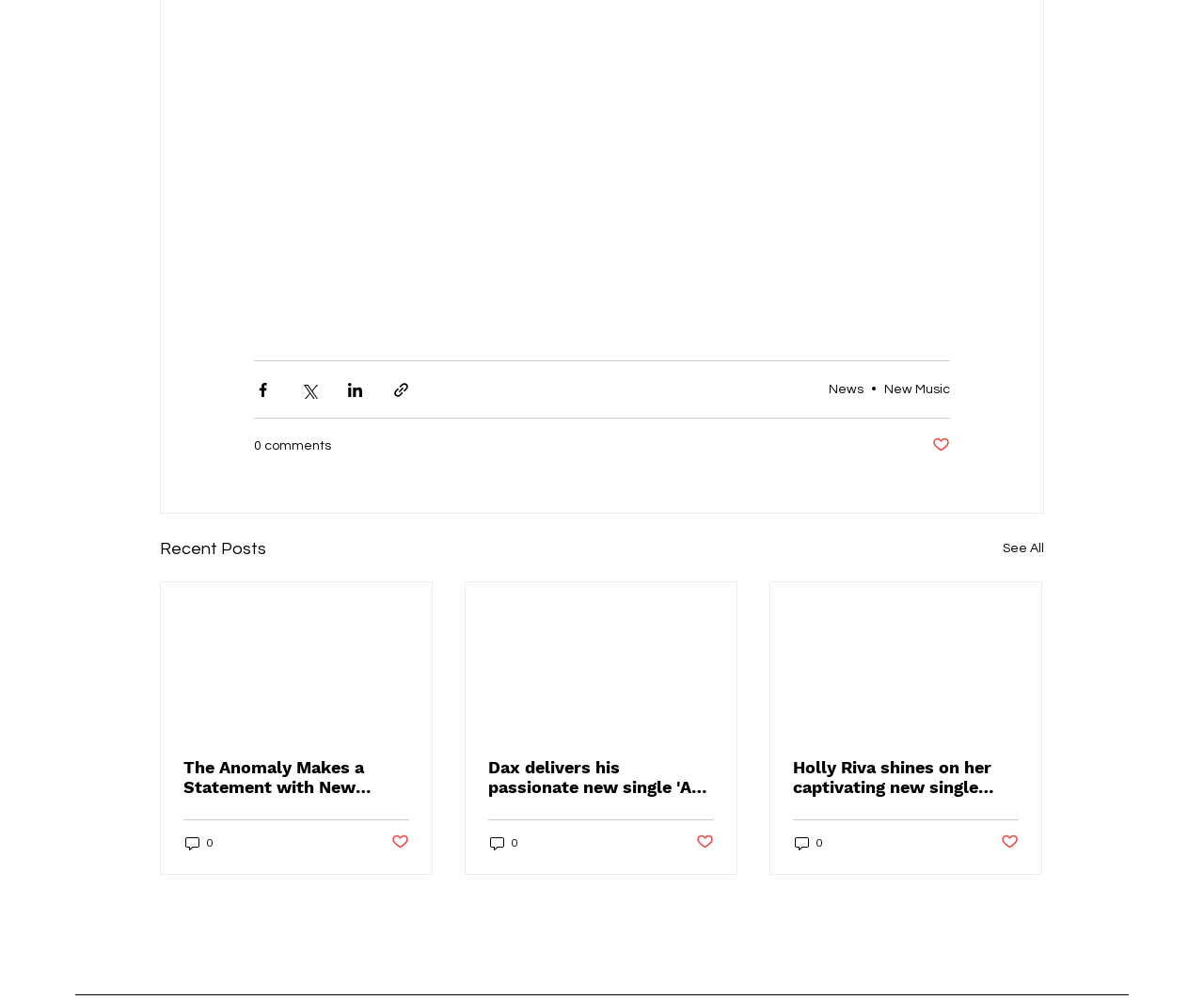Provide the bounding box coordinates for the area that should be clicked to complete the instruction: "Visit Facebook page".

[0.769, 0.934, 0.805, 0.978]